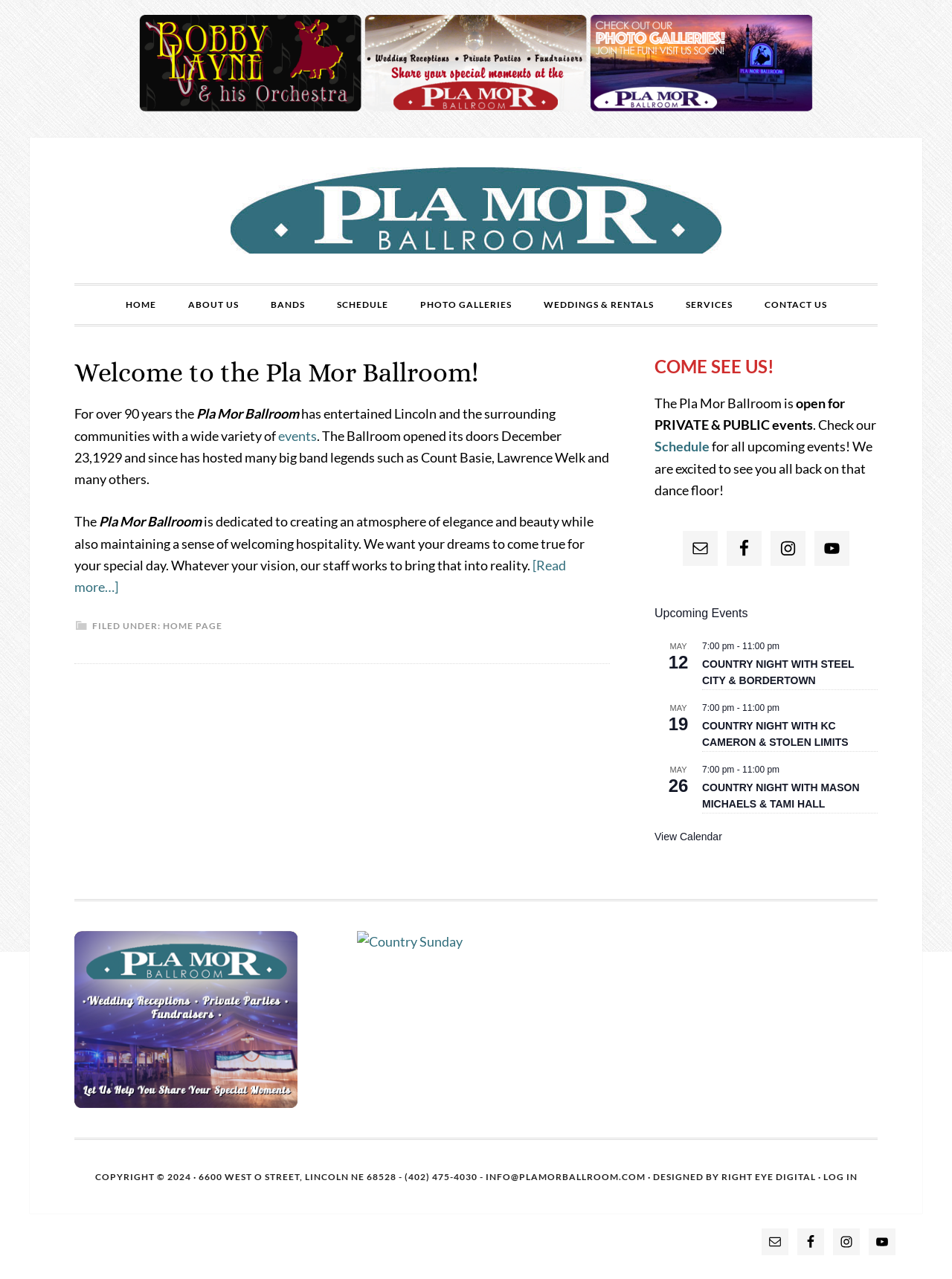How can users contact the ballroom?
Using the visual information, respond with a single word or phrase.

Email, Facebook, Instagram, YouTube